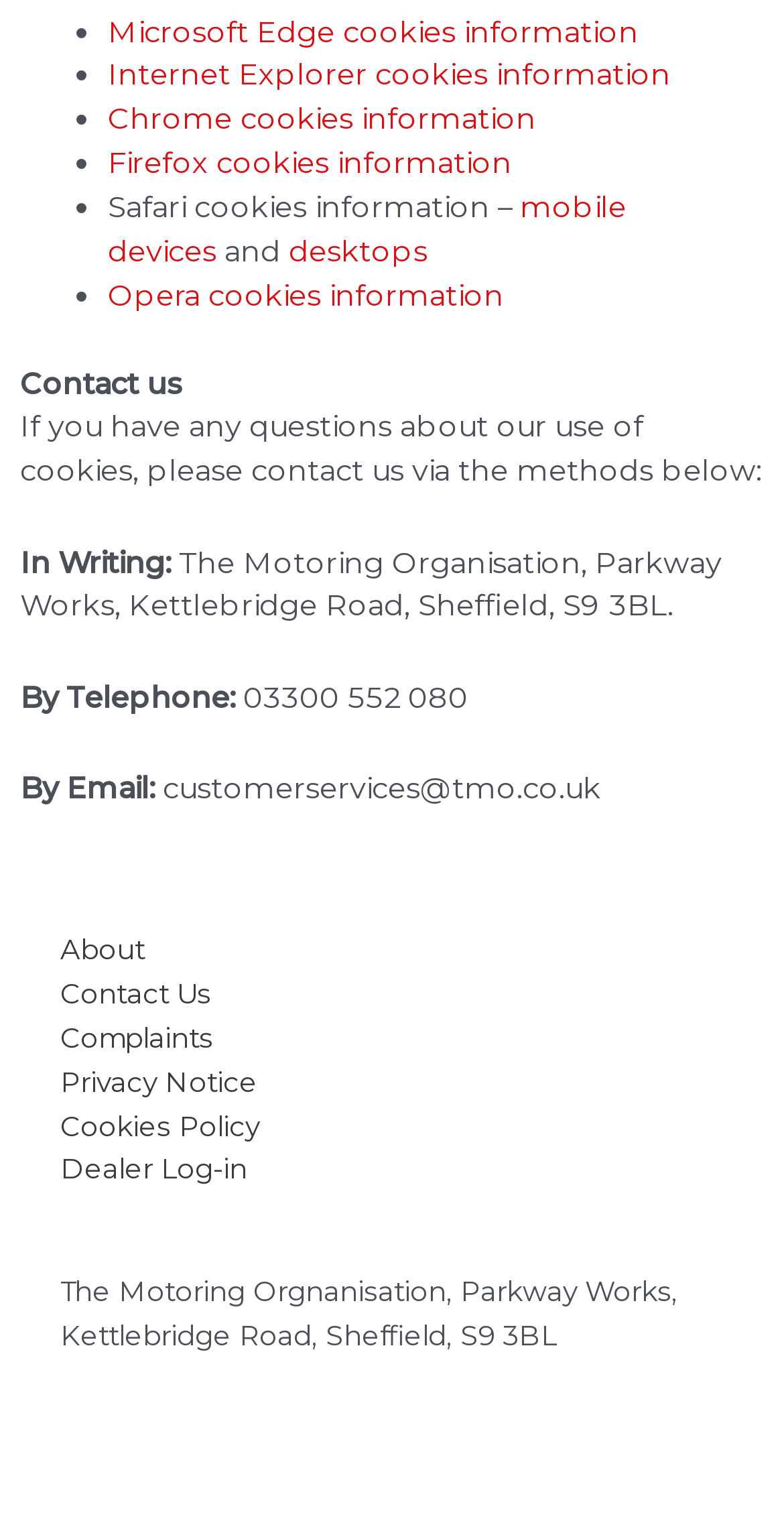Please identify the coordinates of the bounding box for the clickable region that will accomplish this instruction: "View Chrome cookies information".

[0.138, 0.066, 0.684, 0.09]